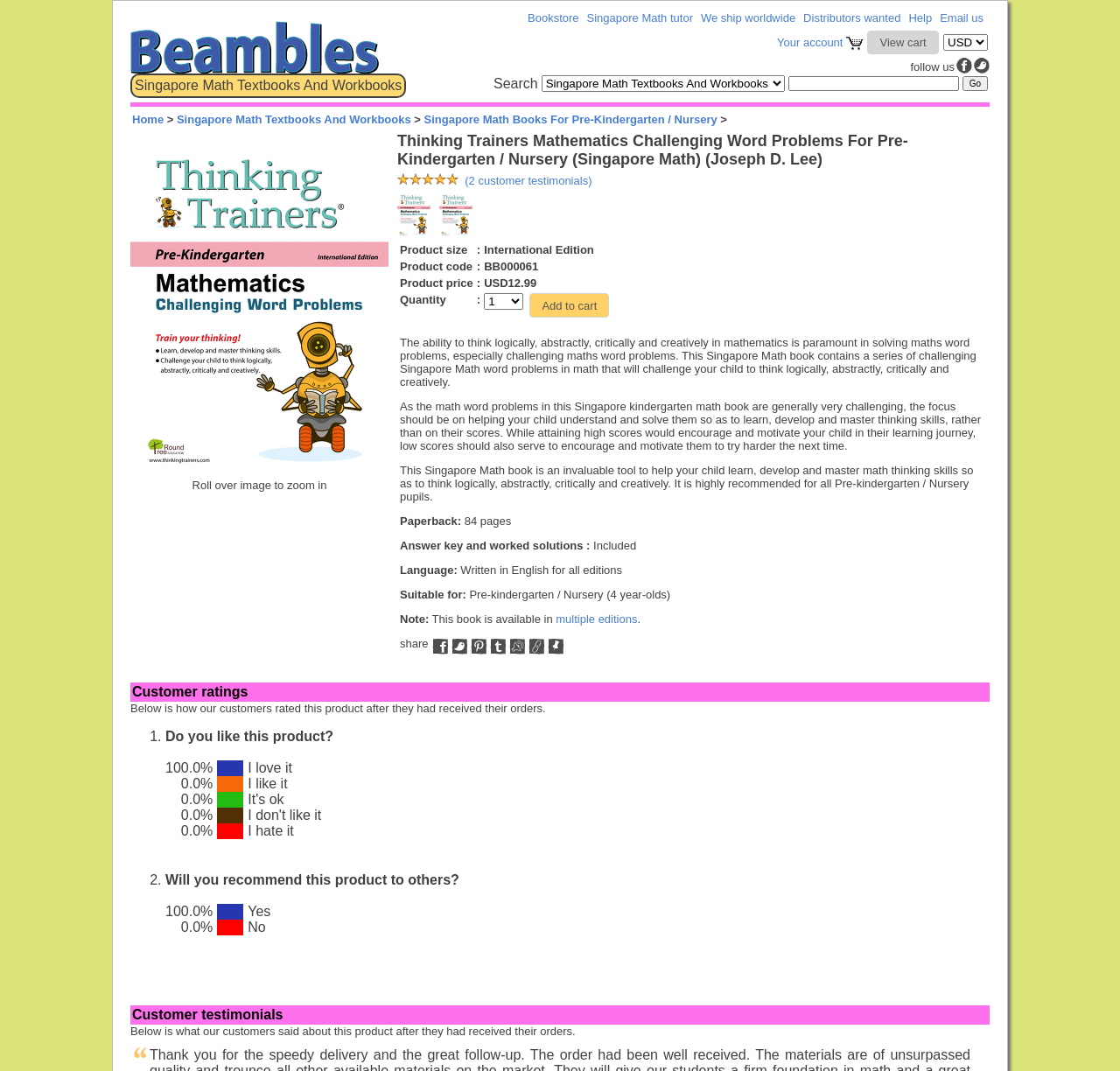Find the bounding box coordinates for the area that must be clicked to perform this action: "Click on the 'Bookstore' link".

[0.471, 0.011, 0.517, 0.023]